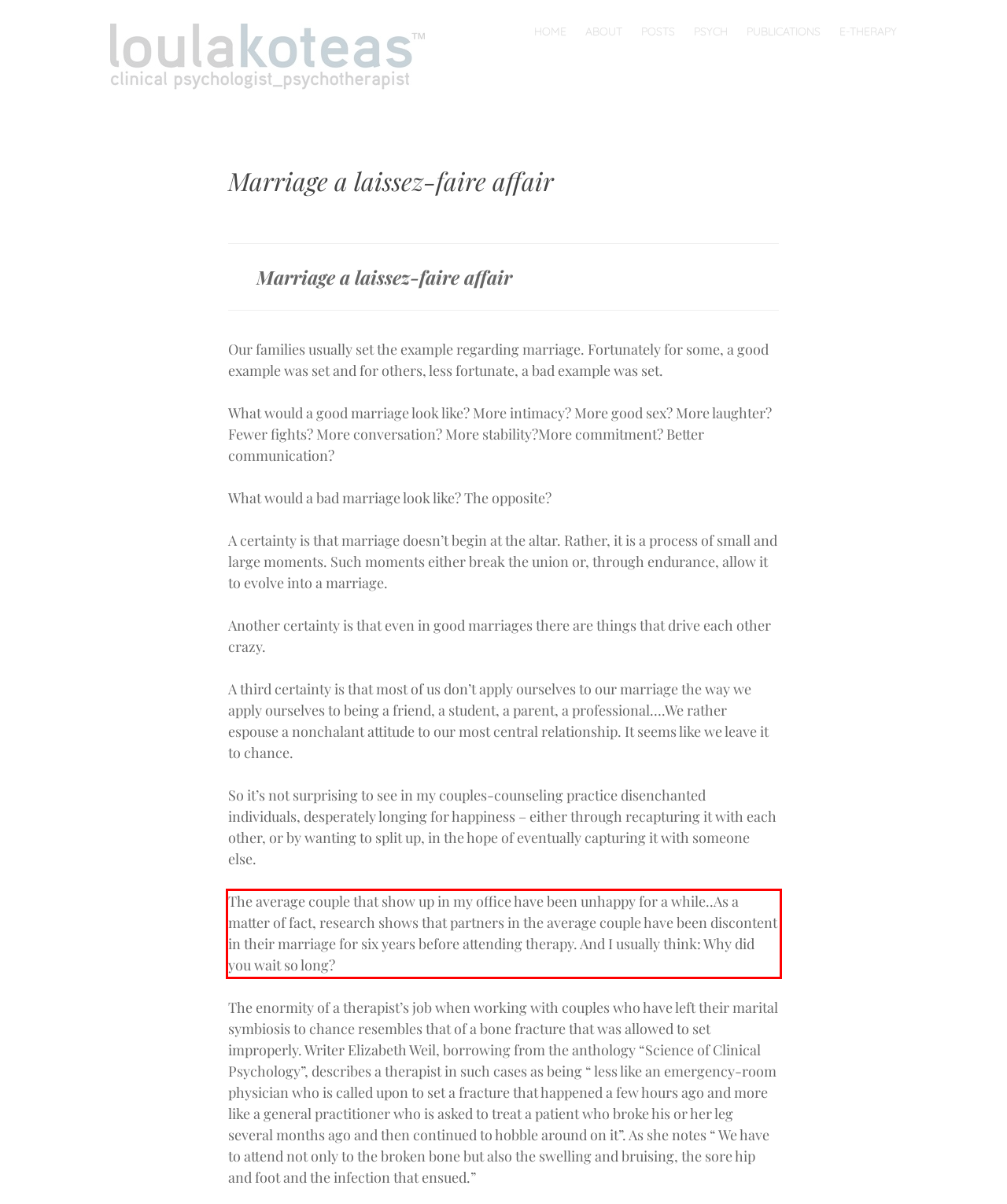You are presented with a webpage screenshot featuring a red bounding box. Perform OCR on the text inside the red bounding box and extract the content.

The average couple that show up in my office have been unhappy for a while..As a matter of fact, research shows that partners in the average couple have been discontent in their marriage for six years before attending therapy. And I usually think: Why did you wait so long?